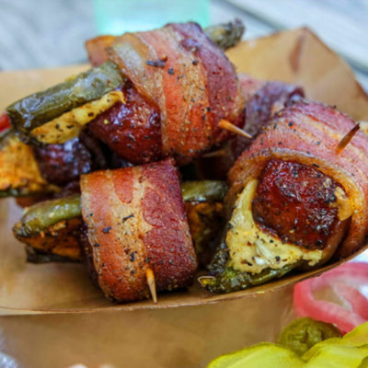What is the purpose of the pickled vegetables?
Look at the screenshot and respond with one word or a short phrase.

Add refreshing contrast